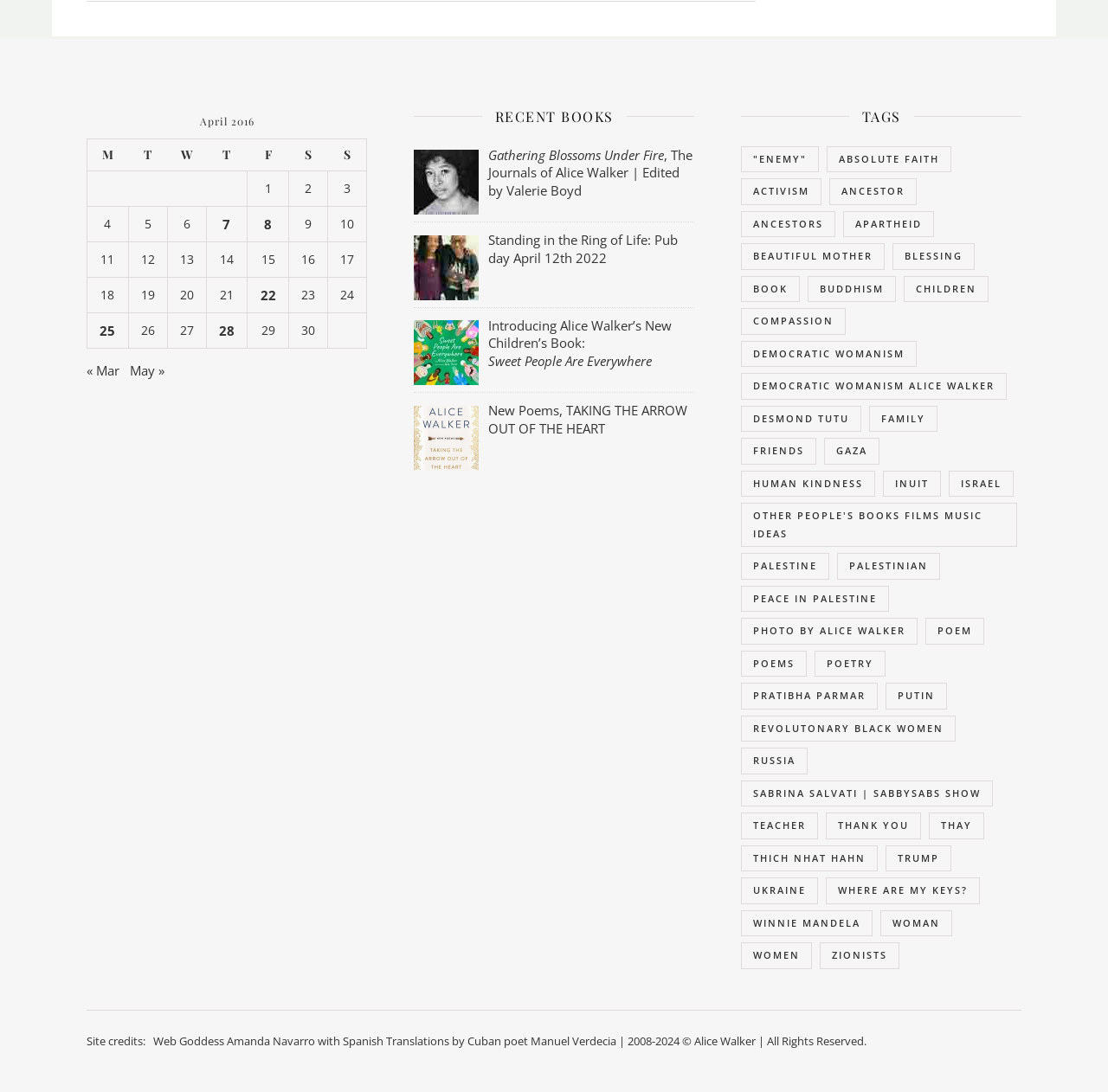Please indicate the bounding box coordinates for the clickable area to complete the following task: "Click on the link to view the book cover of Gathering Blossoms Under Fire". The coordinates should be specified as four float numbers between 0 and 1, i.e., [left, top, right, bottom].

[0.373, 0.137, 0.432, 0.197]